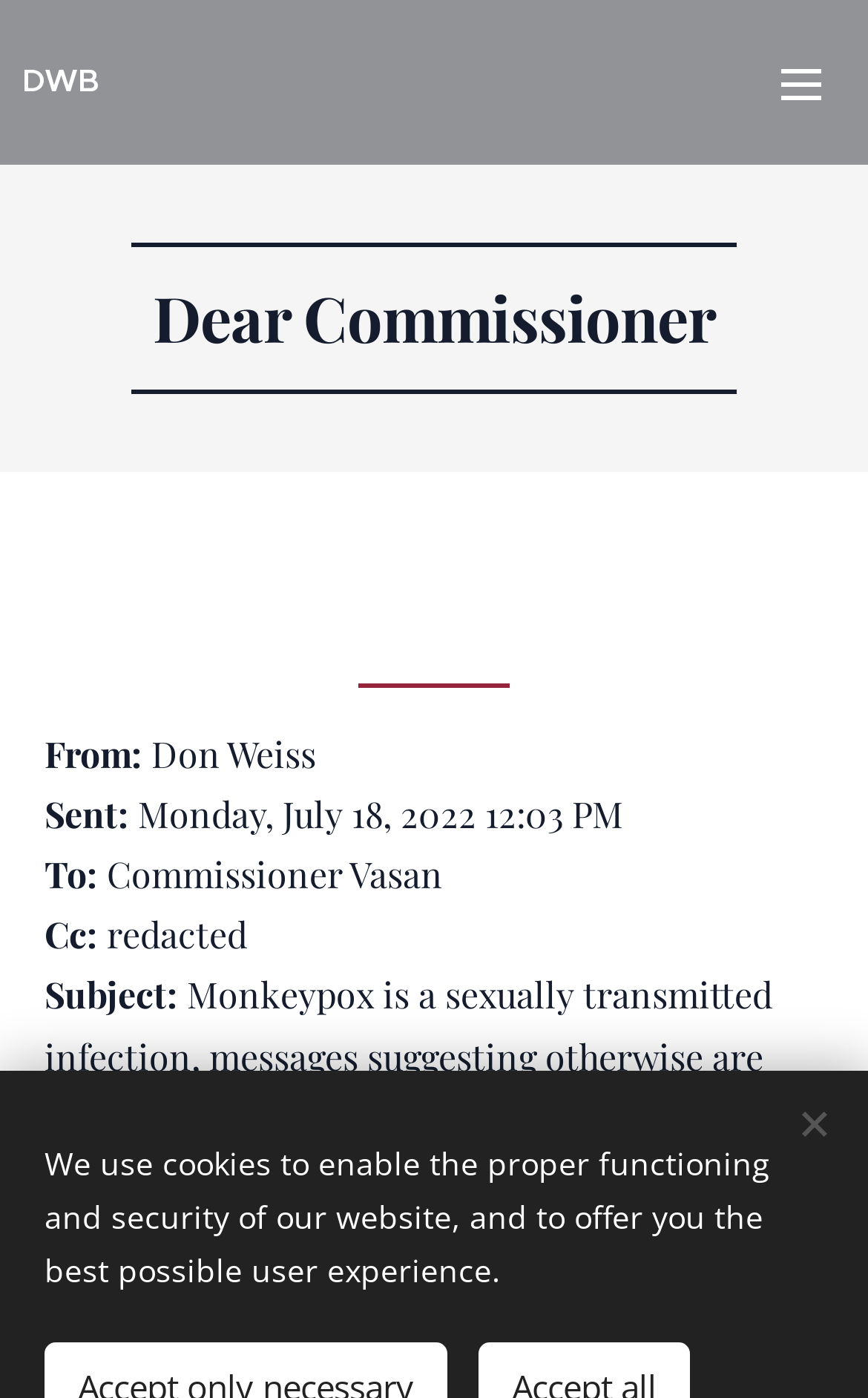Use a single word or phrase to answer the question: Who is the sender of the email?

Don Weiss